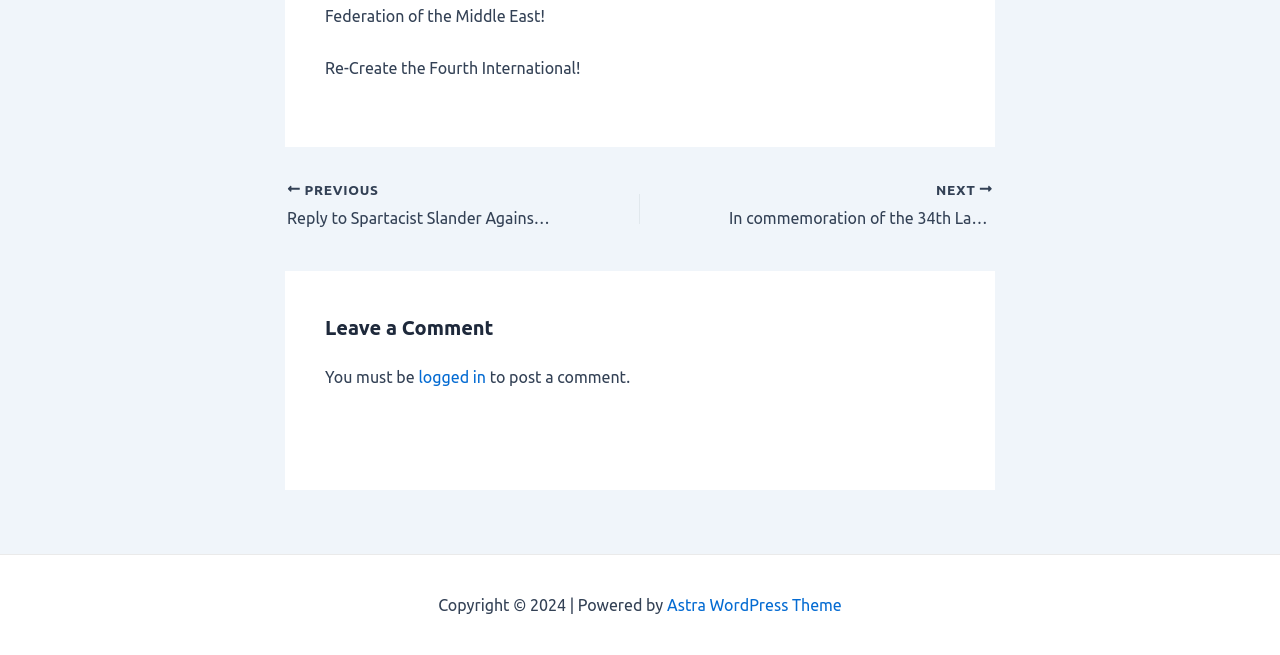Identify the bounding box for the UI element that is described as follows: "logged in".

[0.327, 0.562, 0.38, 0.589]